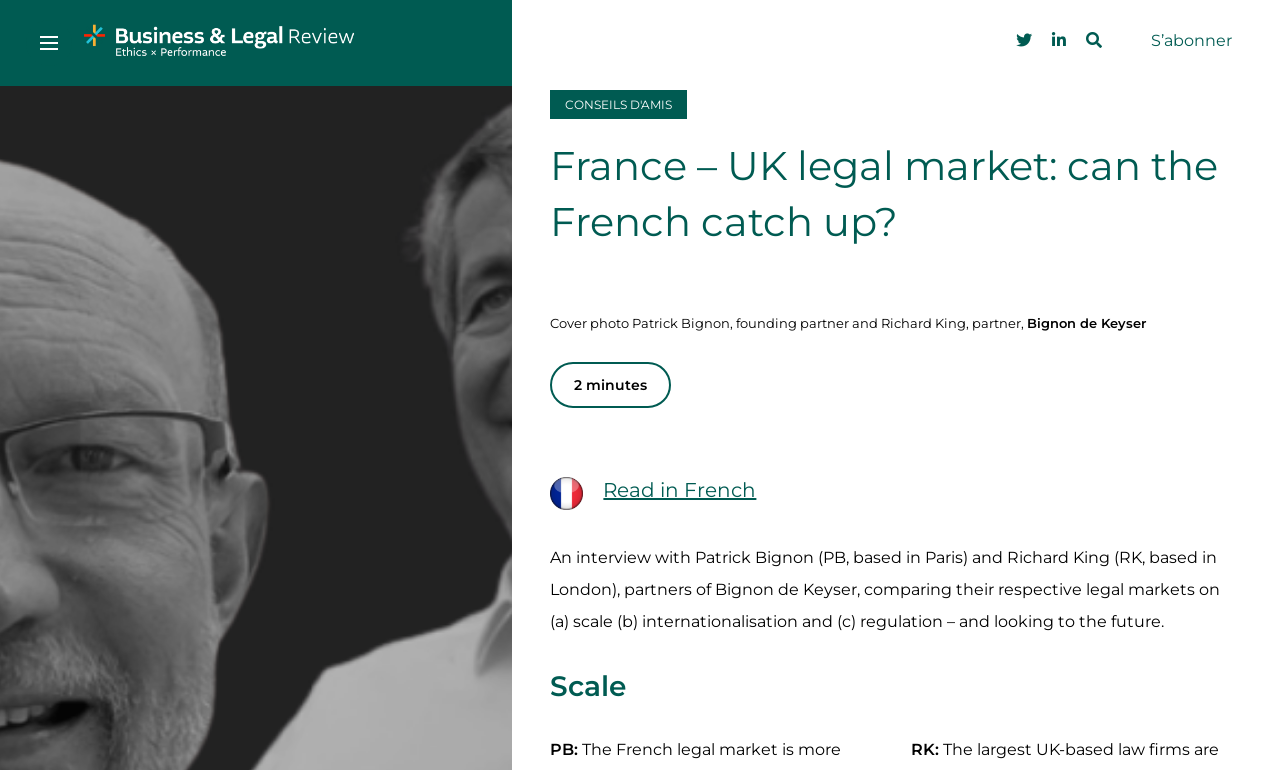Please give a one-word or short phrase response to the following question: 
What is the estimated reading time of the article?

2 minutes